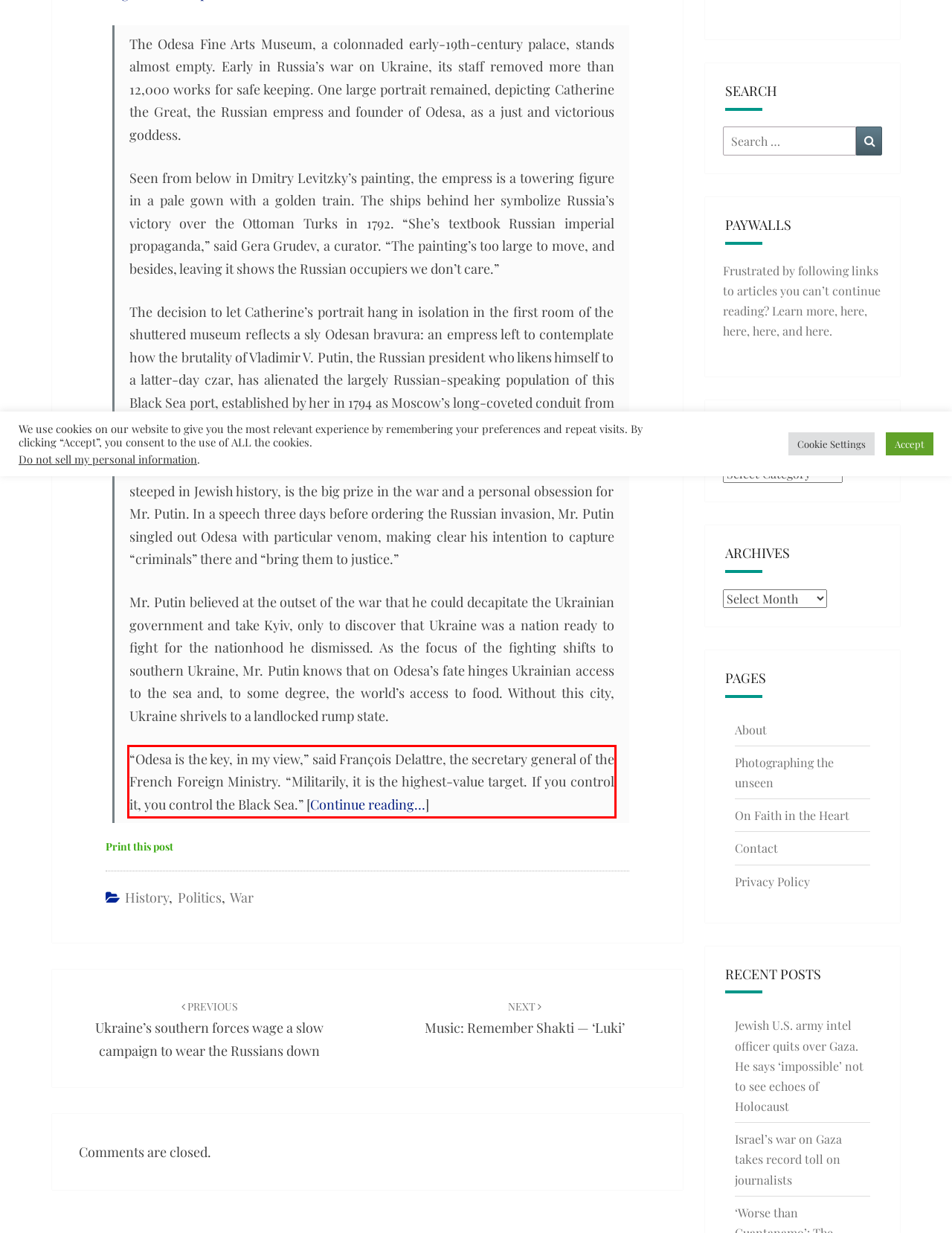Review the screenshot of the webpage and recognize the text inside the red rectangle bounding box. Provide the extracted text content.

“Odesa is the key, in my view,” said François Delattre, the secretary general of the French Foreign Ministry. “Militarily, it is the highest-value target. If you control it, you control the Black Sea.” [Continue reading…]